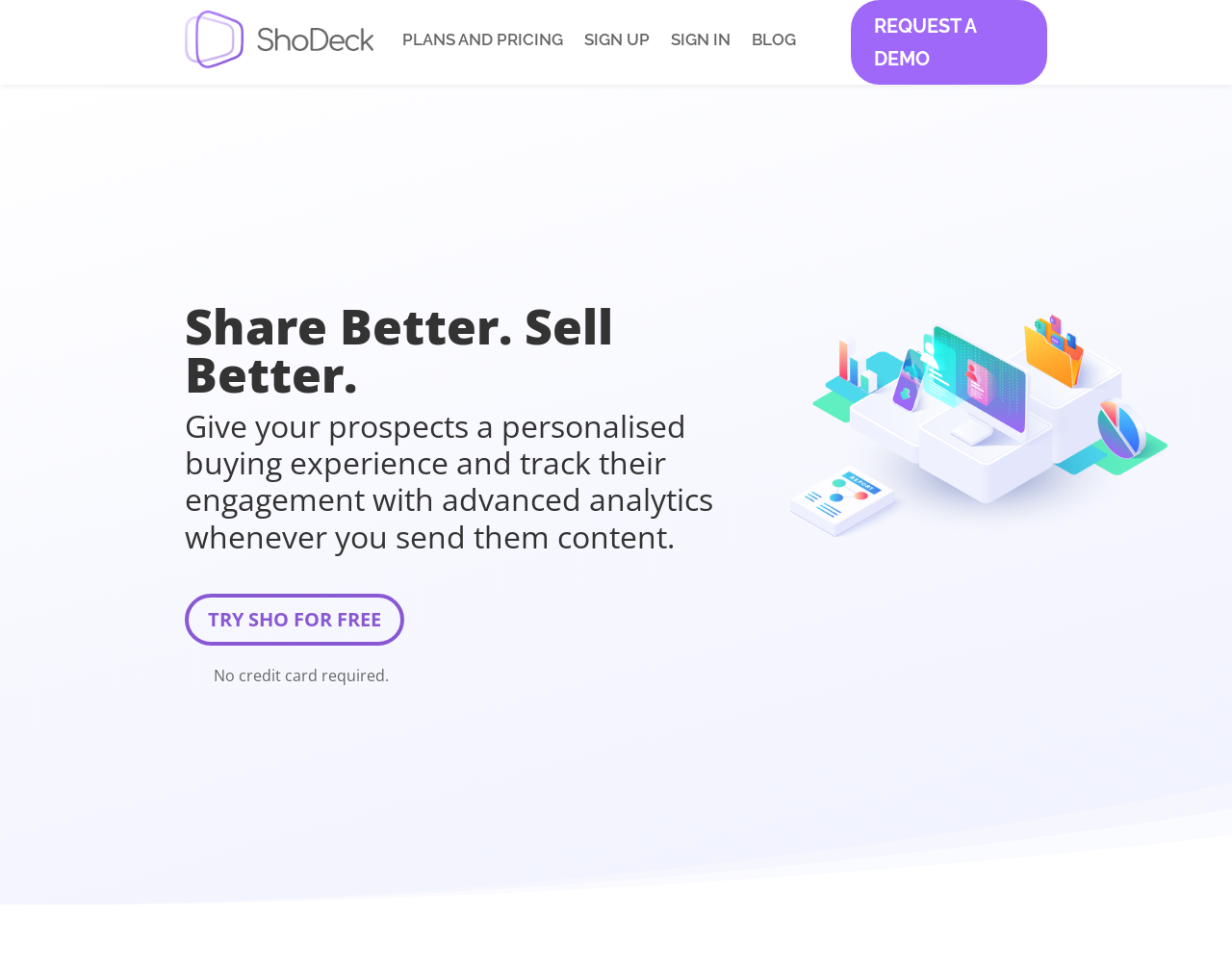What is the call-to-action button below the heading?
From the screenshot, supply a one-word or short-phrase answer.

TRY SHO FOR FREE